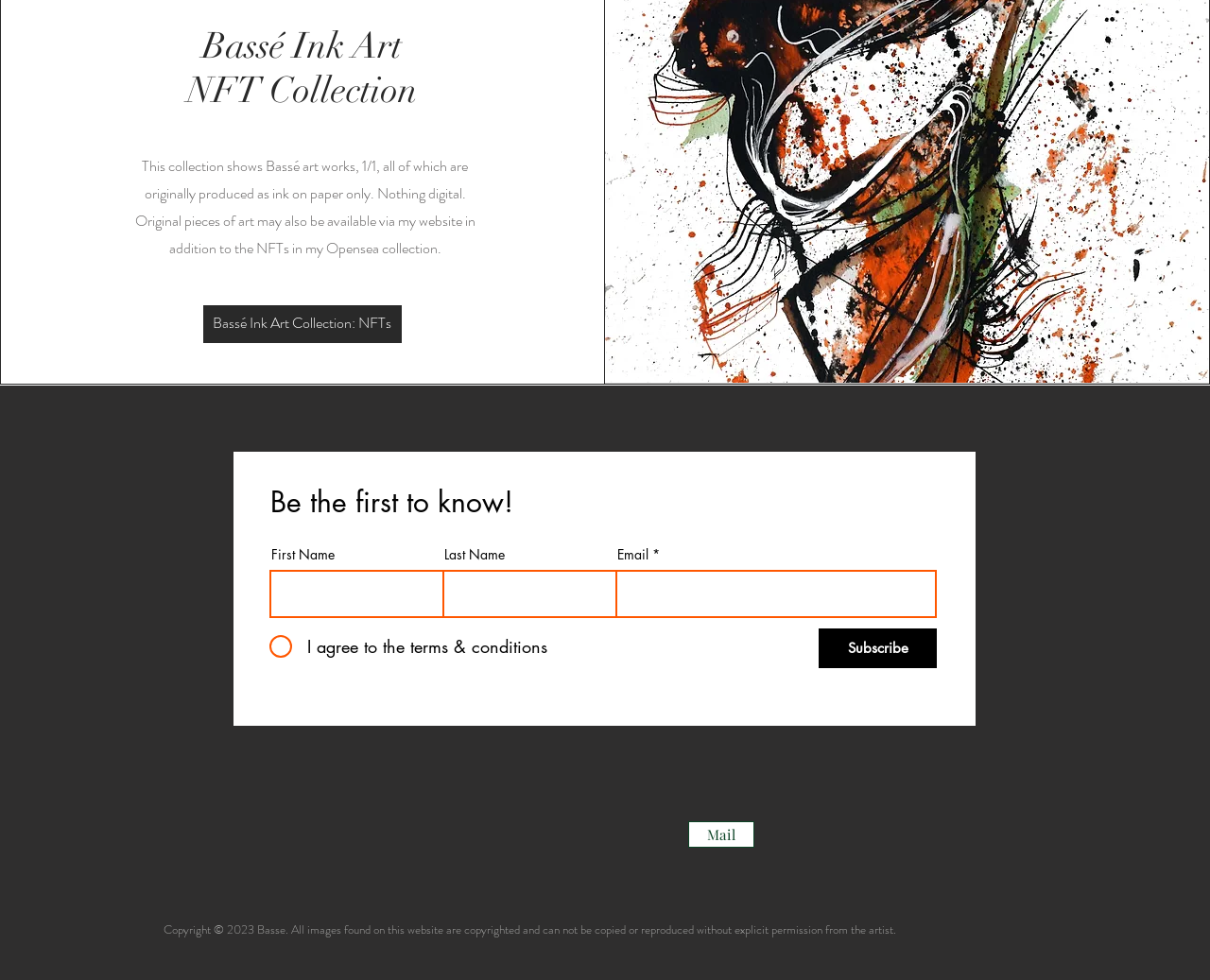Find and specify the bounding box coordinates that correspond to the clickable region for the instruction: "Enter First Name".

[0.223, 0.581, 0.367, 0.63]